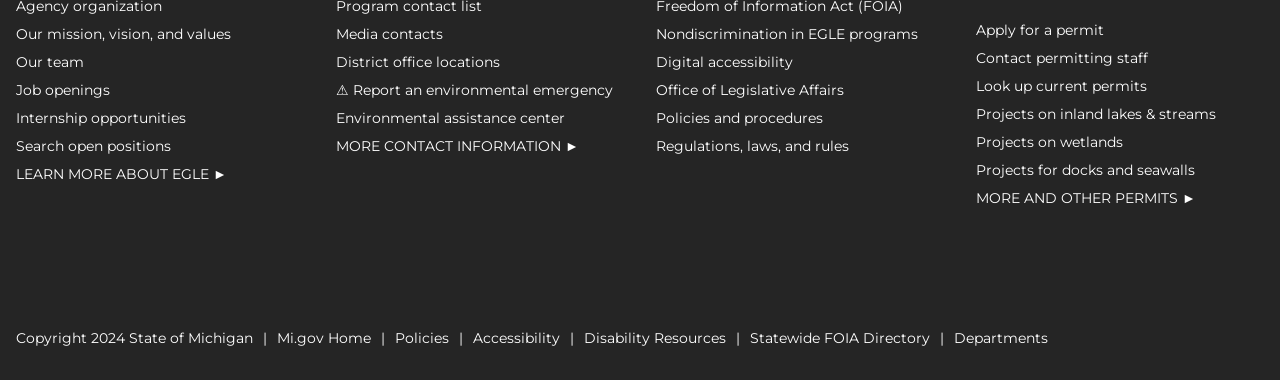Find the bounding box coordinates of the clickable element required to execute the following instruction: "Search for something". Provide the coordinates as four float numbers between 0 and 1, i.e., [left, top, right, bottom].

None